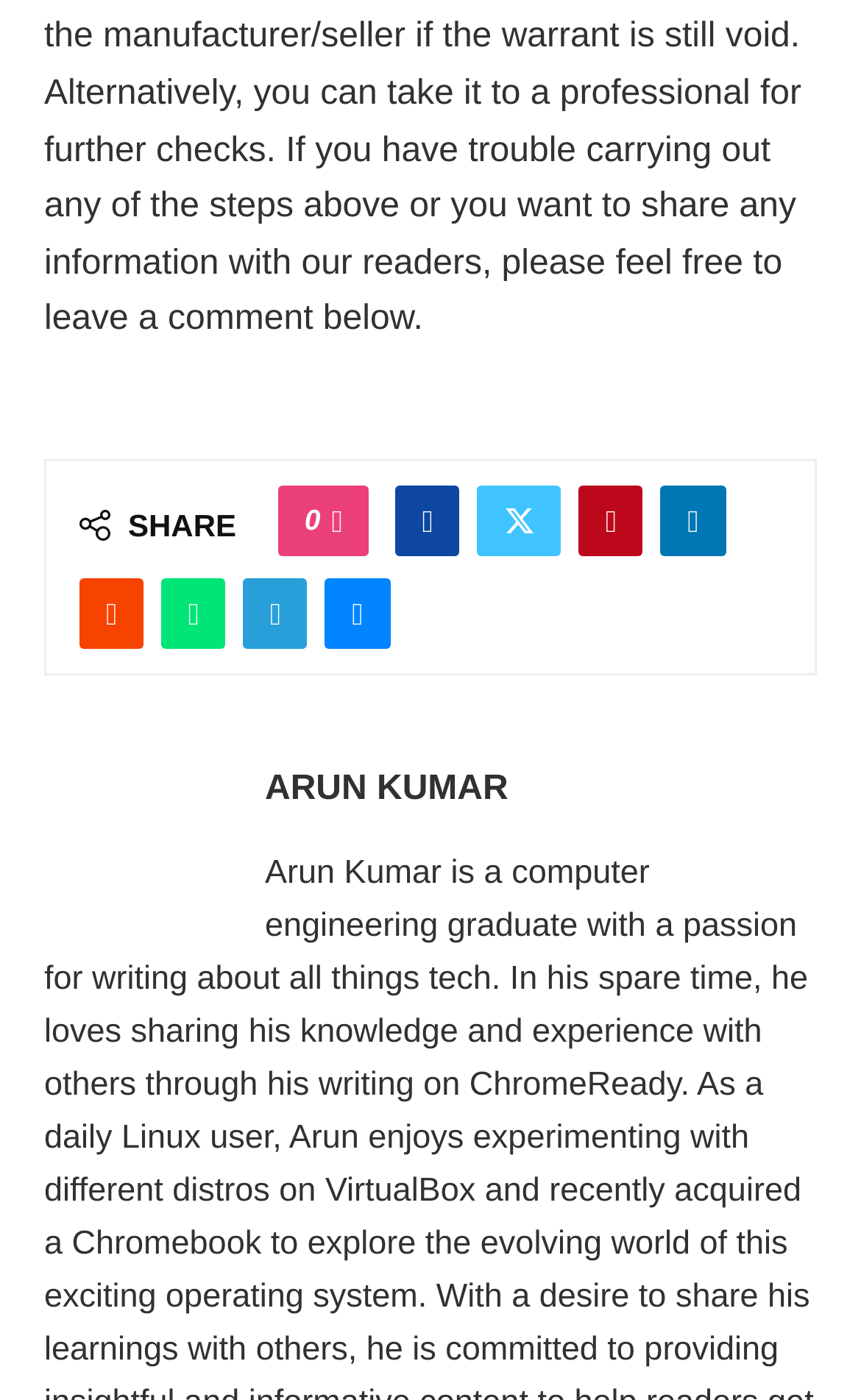Please indicate the bounding box coordinates for the clickable area to complete the following task: "Read the 'What to do if you have been hit by a car while walking' heading". The coordinates should be specified as four float numbers between 0 and 1, i.e., [left, top, right, bottom].

None